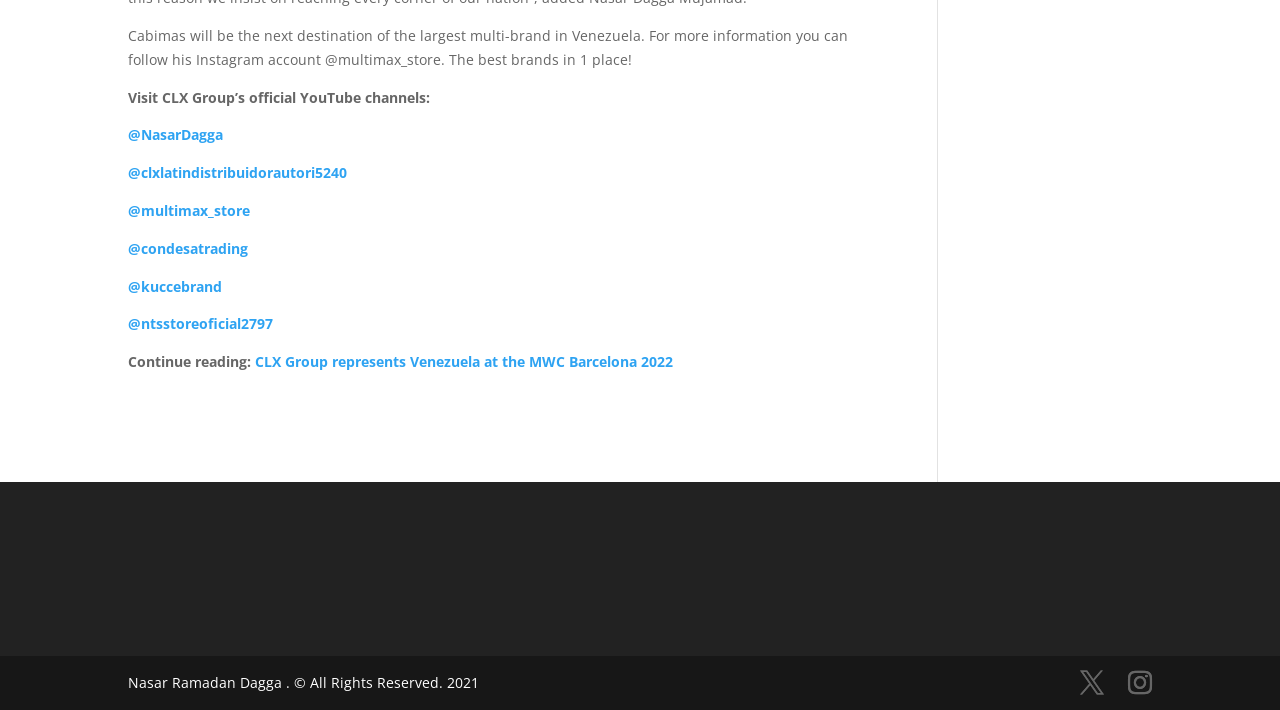How many social media accounts are mentioned on the webpage?
From the details in the image, provide a complete and detailed answer to the question.

The answer can be found by counting the number of link elements that contain Instagram account names, which are '@NasarDagga', '@clxlatindistribuidorautori5240', '@multimax_store', '@condesatrading', '@kuccebrand', and '@ntsstoreoficial2797'.